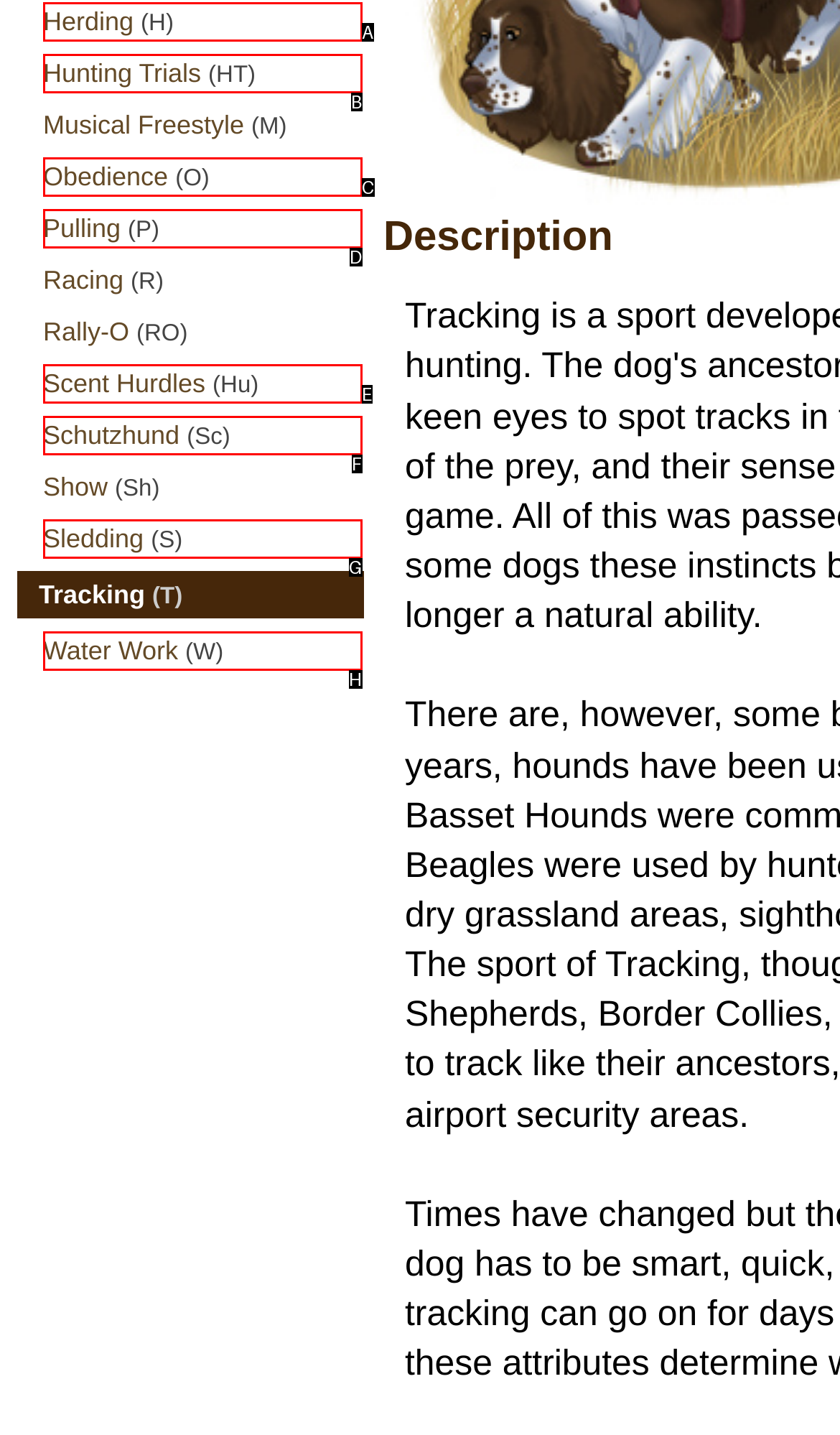Identify the option that corresponds to the given description: Water Work (W). Reply with the letter of the chosen option directly.

H